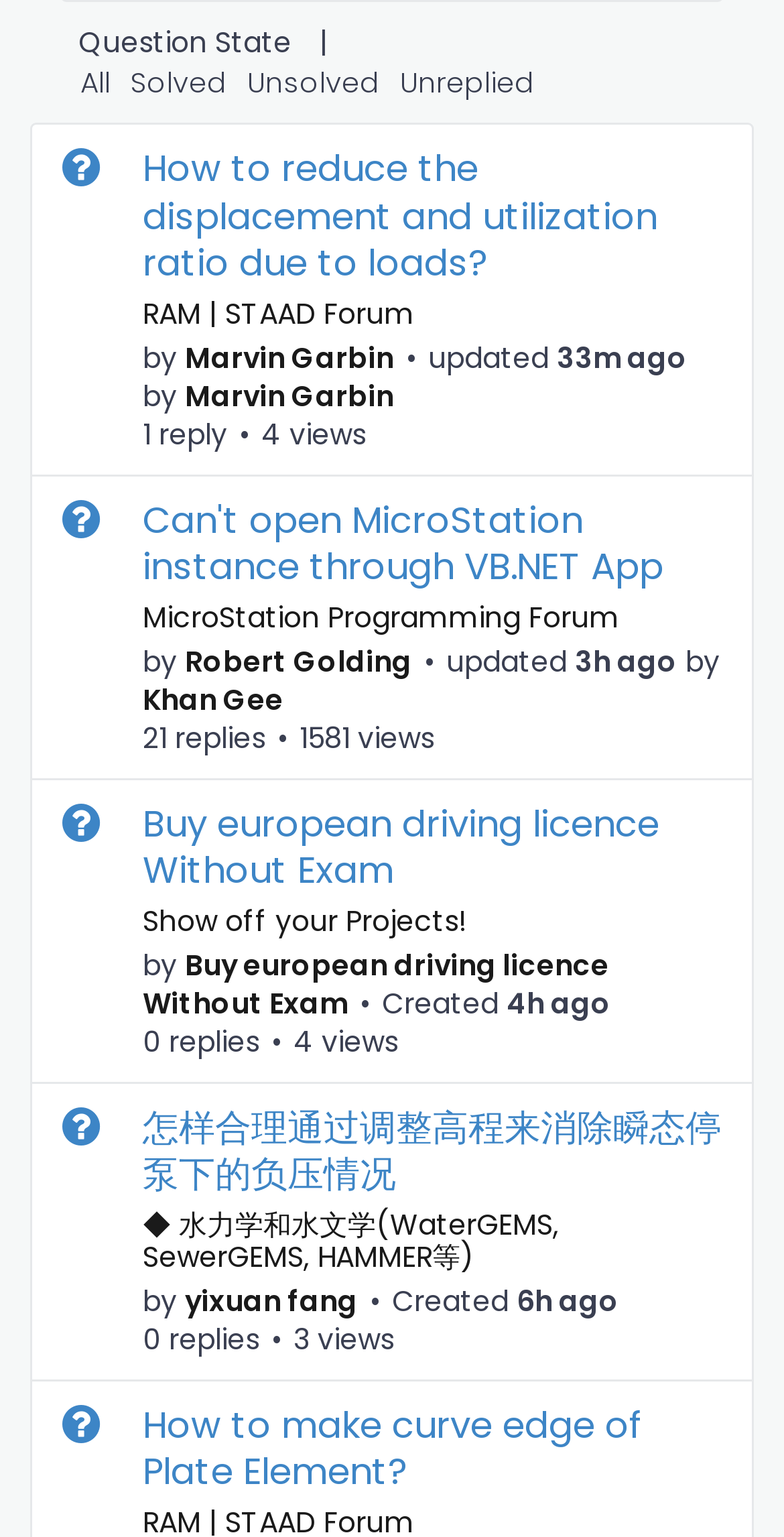Based on the image, give a detailed response to the question: How many question states are available?

The question states are available at the top of the webpage, and they are 'All', 'Solved', 'Unsolved', and 'Unreplied'. Therefore, there are 4 question states available.